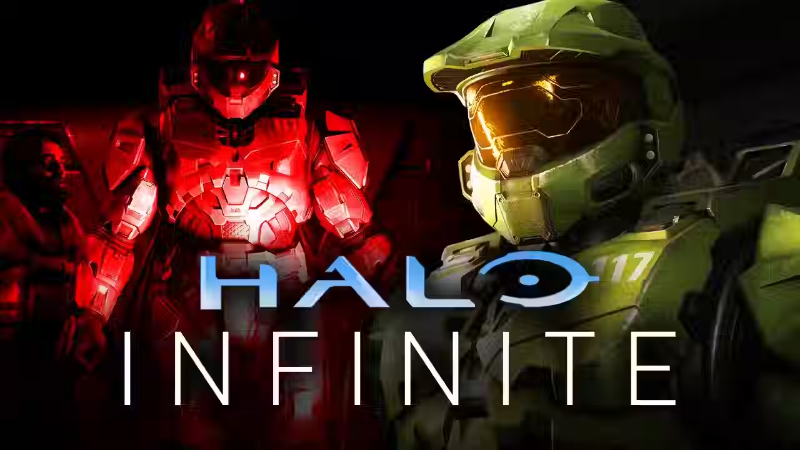Compose an extensive description of the image.

The image prominently features the iconic logo of "Halo Infinite" set against a striking backdrop that showcases two armored figures. On the right, the familiar green armor of Master Chief, adorned with his helmet and visor, stands in a heroic pose, symbolizing the franchise's enduring legacy. On the left, a shadowy figure clad in red armor adds a sense of intrigue and tension, hinting at the game's narrative conflicts. The title "HALO INFINITE" is emblazoned across the center, suggesting both a continuation of the beloved series and the promise of new adventures in its expansive universe. This visual representation captures the essence of anticipation surrounding the game's release, emphasizing the rich storytelling and action that fans have come to expect.